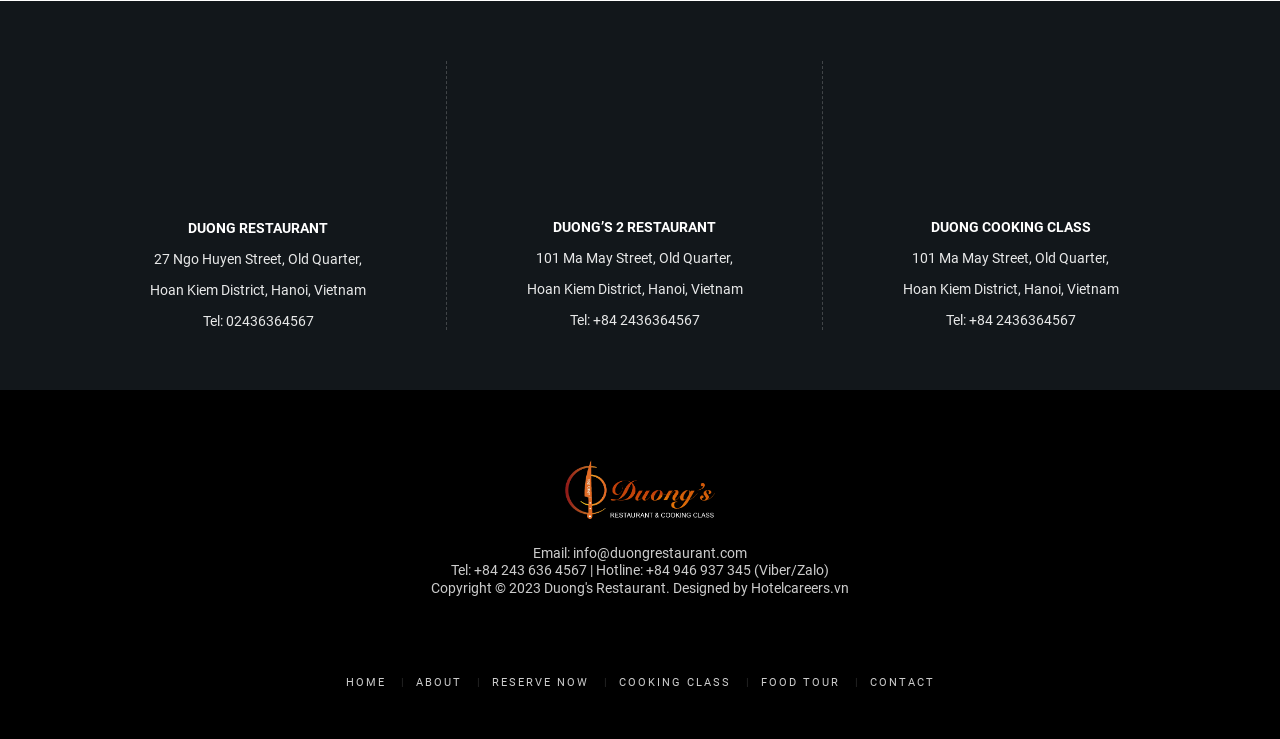Identify the bounding box of the HTML element described here: "DUONG RESTAURANT". Provide the coordinates as four float numbers between 0 and 1: [left, top, right, bottom].

[0.147, 0.297, 0.256, 0.319]